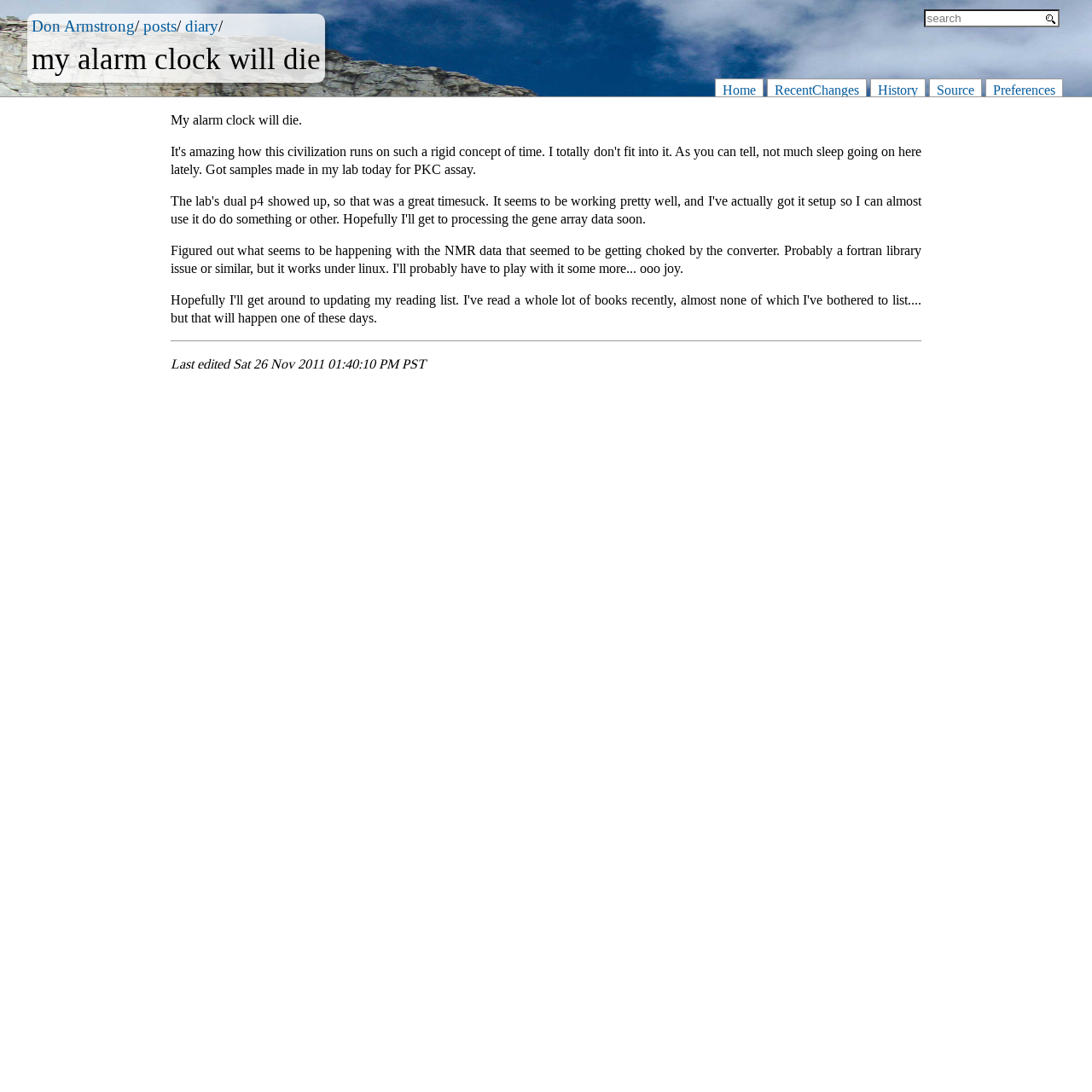Extract the bounding box for the UI element that matches this description: "diary".

[0.169, 0.014, 0.2, 0.033]